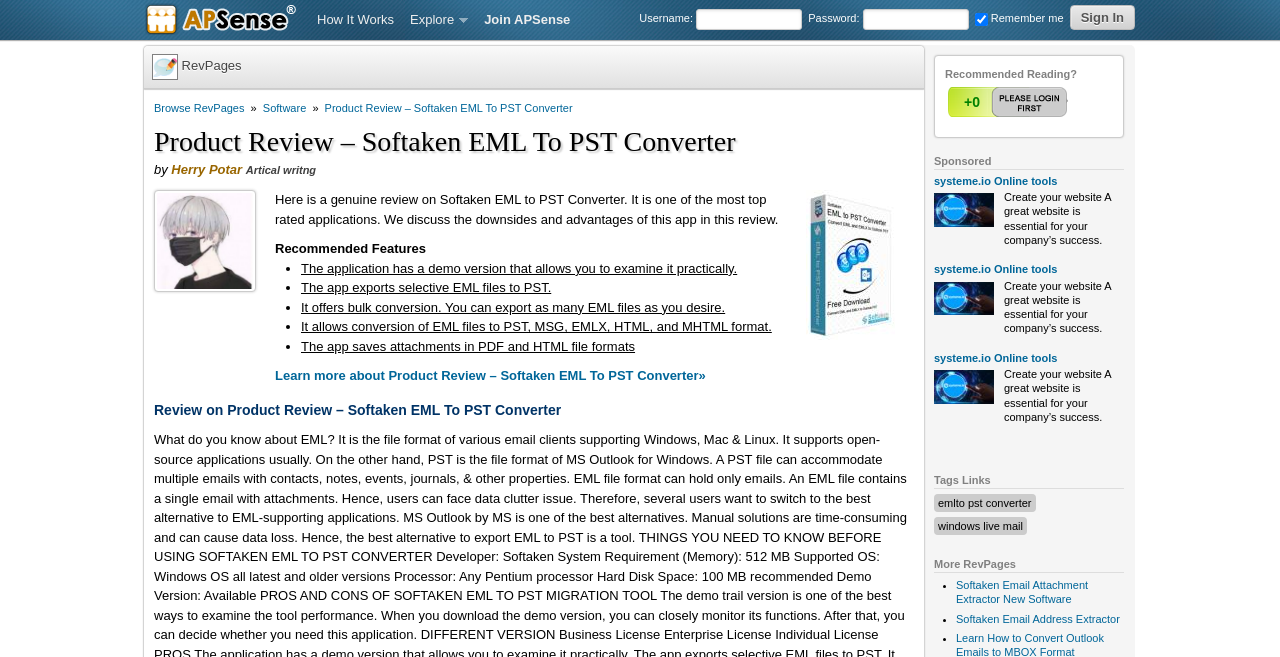Give a concise answer using one word or a phrase to the following question:
What file formats can the software export EML files to?

PST, MSG, EMLX, HTML, MHTML